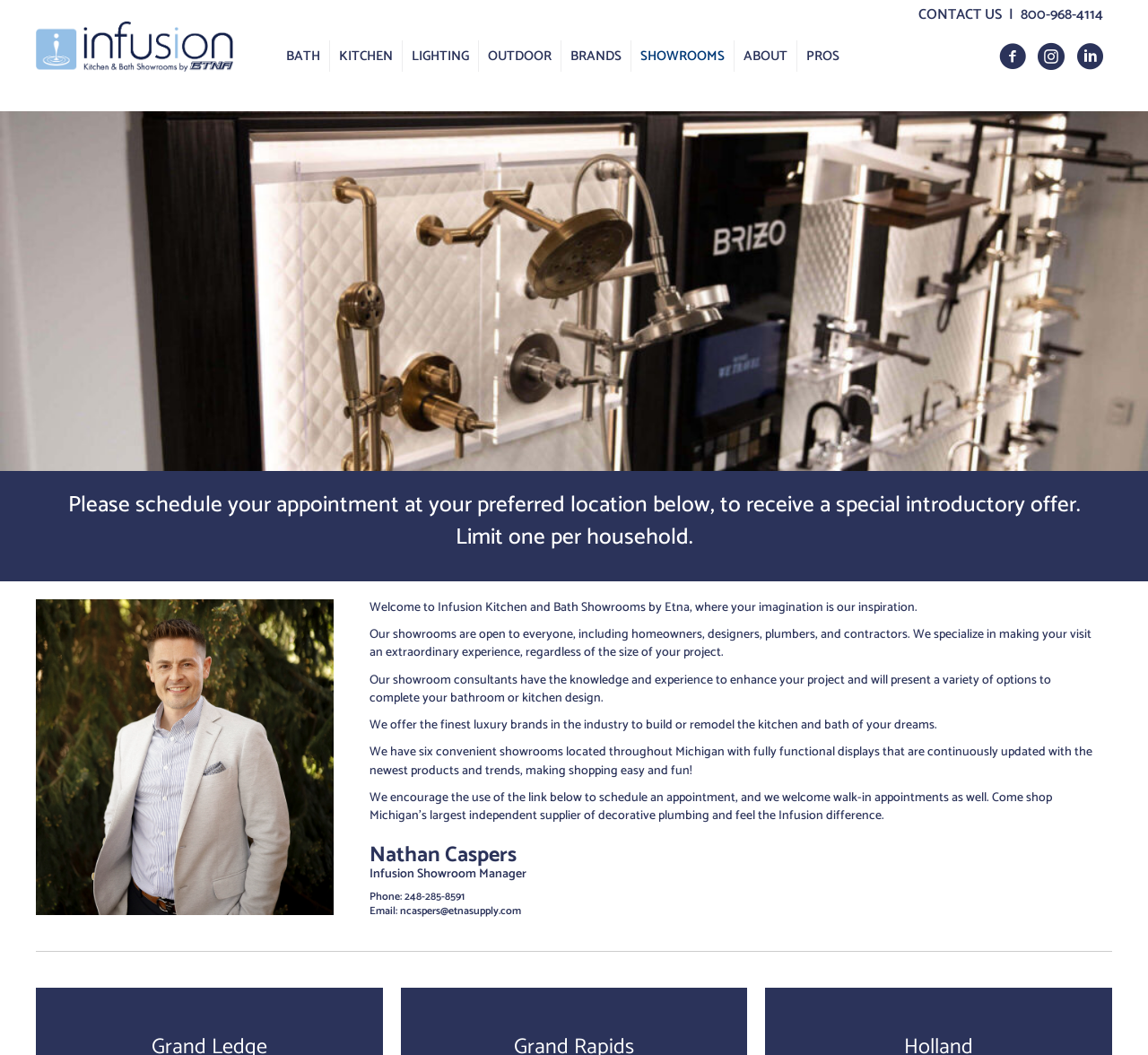Bounding box coordinates should be provided in the format (top-left x, top-left y, bottom-right x, bottom-right y) with all values between 0 and 1. Identify the bounding box for this UI element: Brands

[0.489, 0.038, 0.549, 0.068]